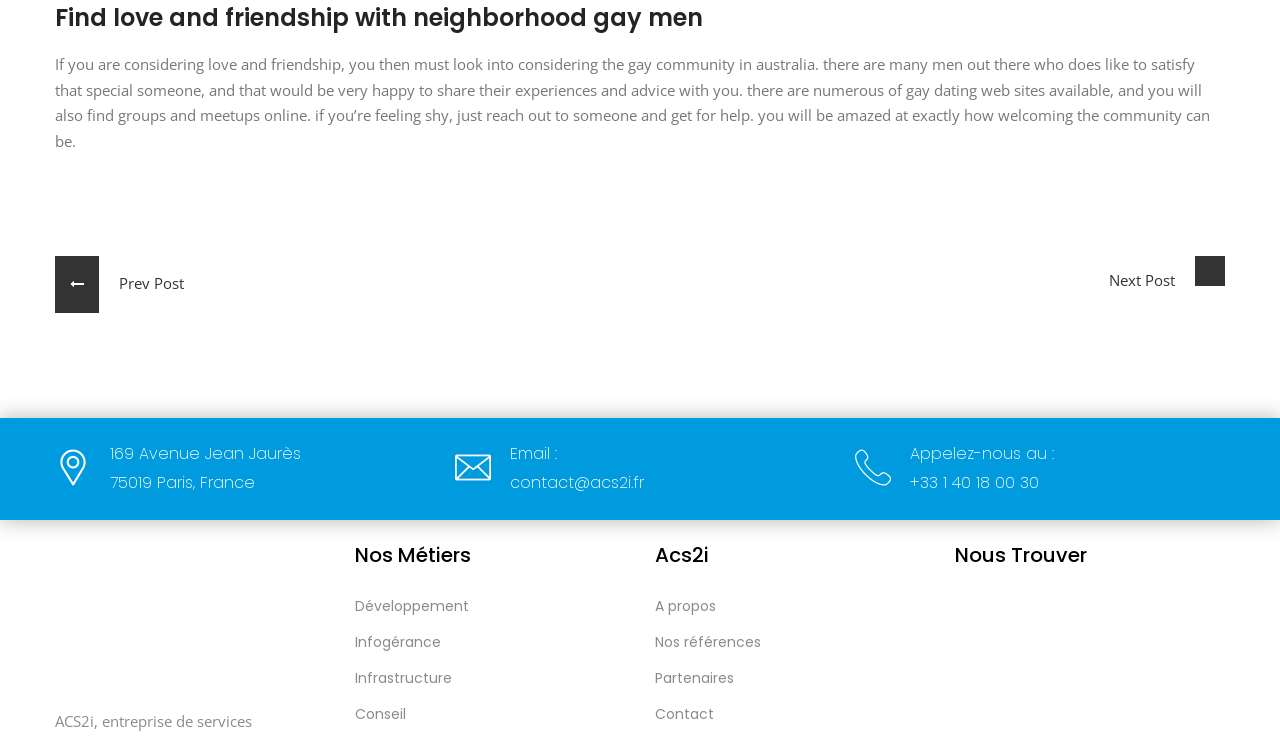Given the element description Nos références, predict the bounding box coordinates for the UI element in the webpage screenshot. The format should be (top-left x, top-left y, bottom-right x, bottom-right y), and the values should be between 0 and 1.

[0.512, 0.852, 0.595, 0.892]